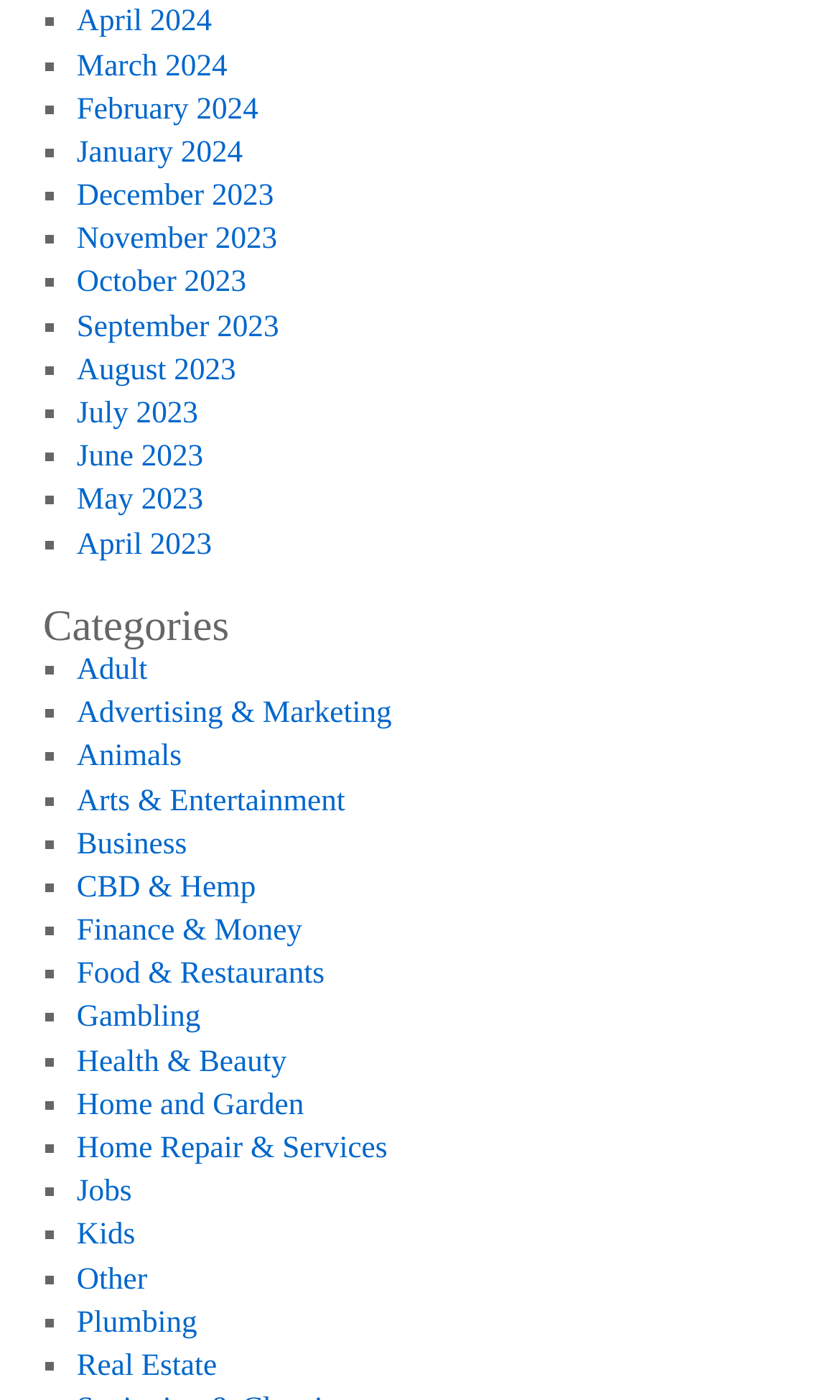Identify the bounding box coordinates for the UI element described as follows: "CBD & Hemp". Ensure the coordinates are four float numbers between 0 and 1, formatted as [left, top, right, bottom].

[0.091, 0.68, 0.304, 0.705]